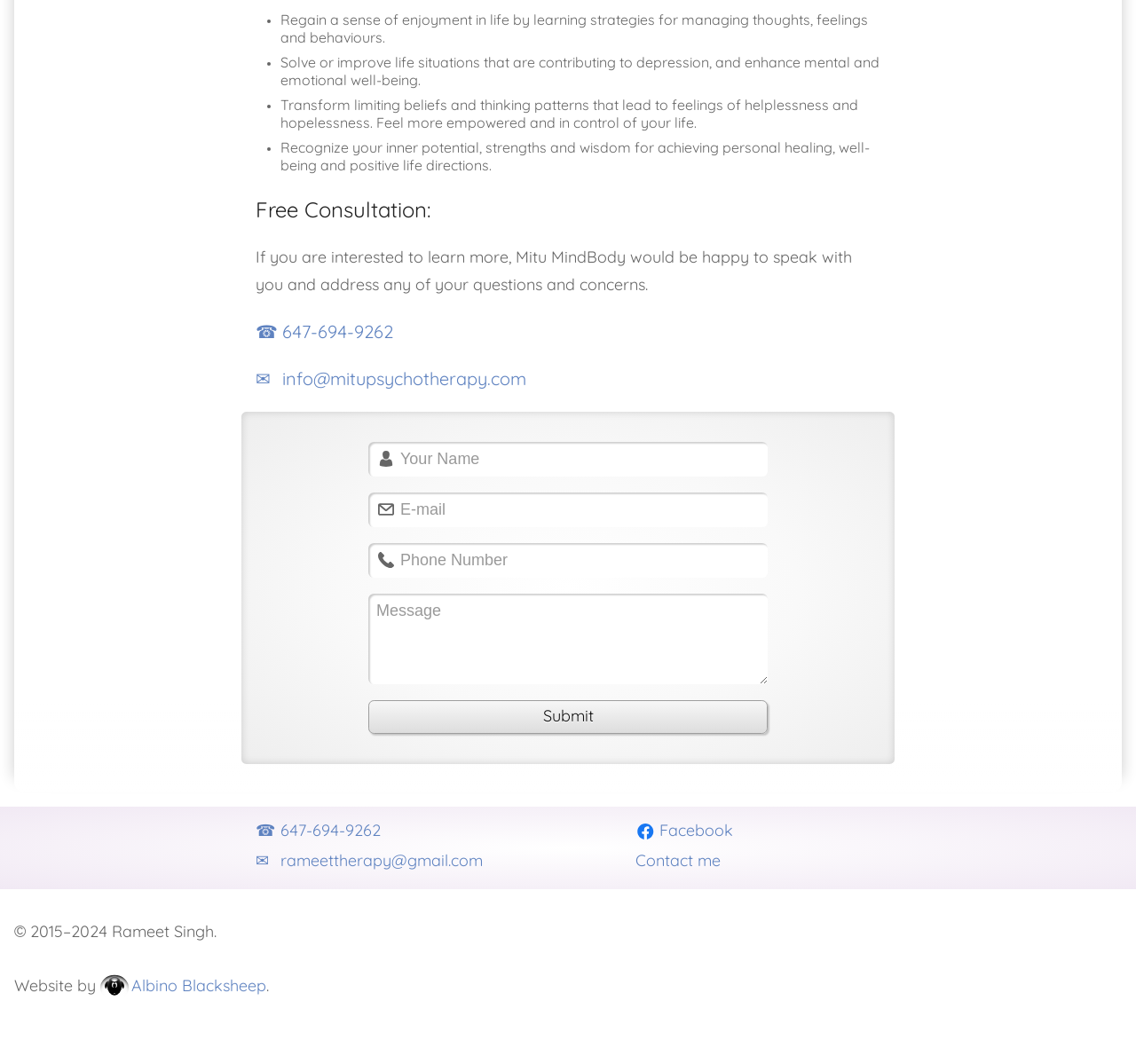Highlight the bounding box coordinates of the region I should click on to meet the following instruction: "Call the phone number".

[0.225, 0.304, 0.346, 0.321]